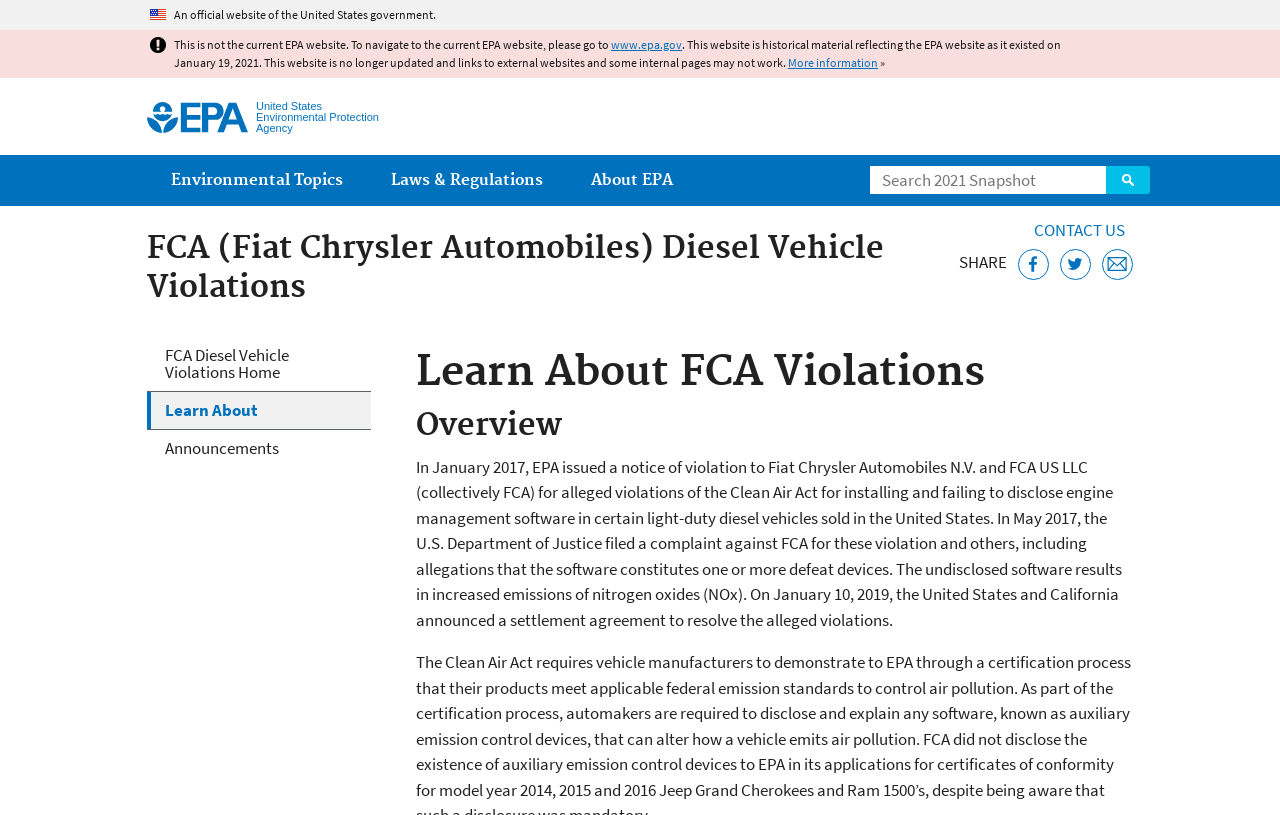Determine the bounding box coordinates of the section I need to click to execute the following instruction: "Search for environmental topics". Provide the coordinates as four float numbers between 0 and 1, i.e., [left, top, right, bottom].

[0.679, 0.203, 0.885, 0.238]